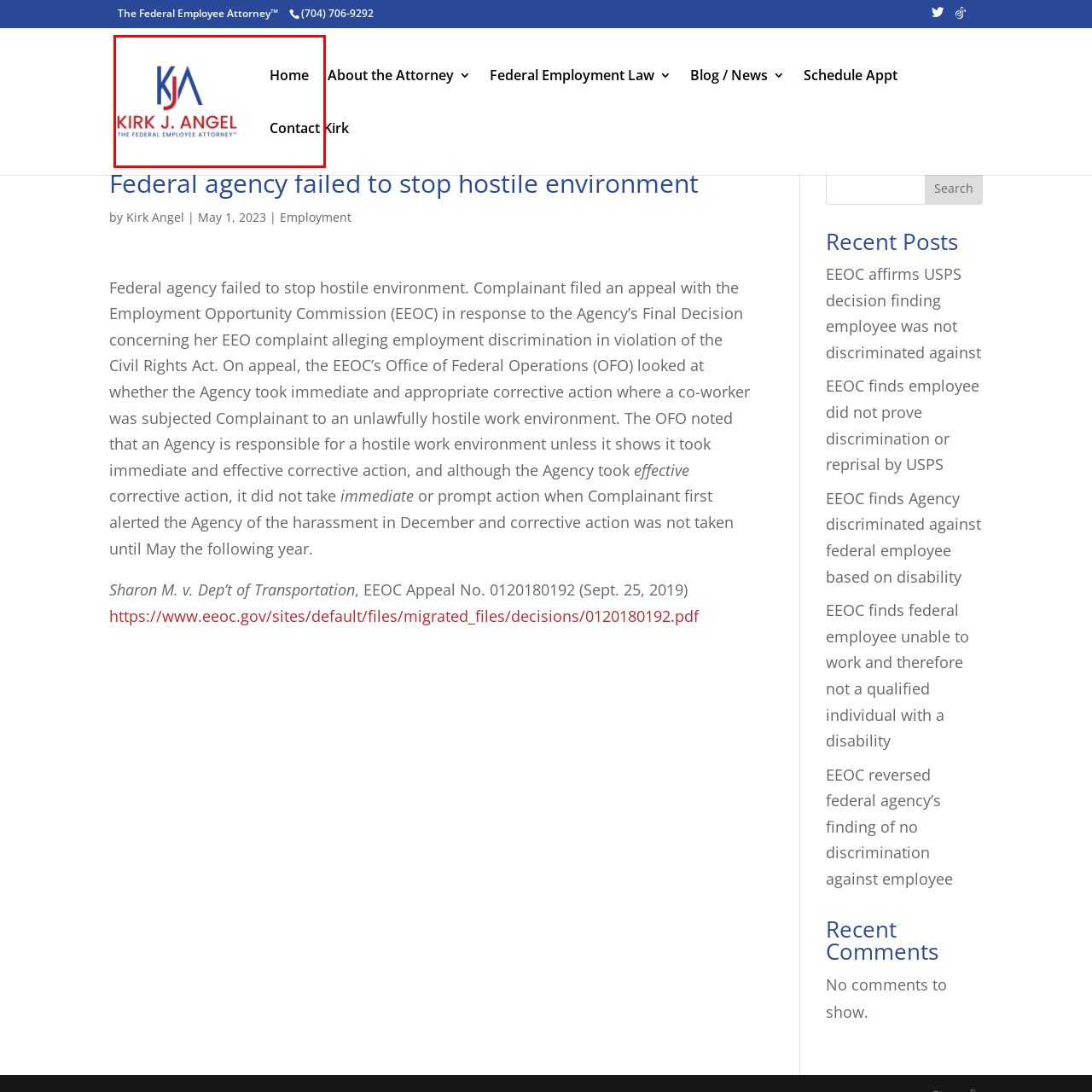What are the navigation links adjacent to the logo?
Examine the visual content inside the red box and reply with a single word or brief phrase that best answers the question.

Home and Contact